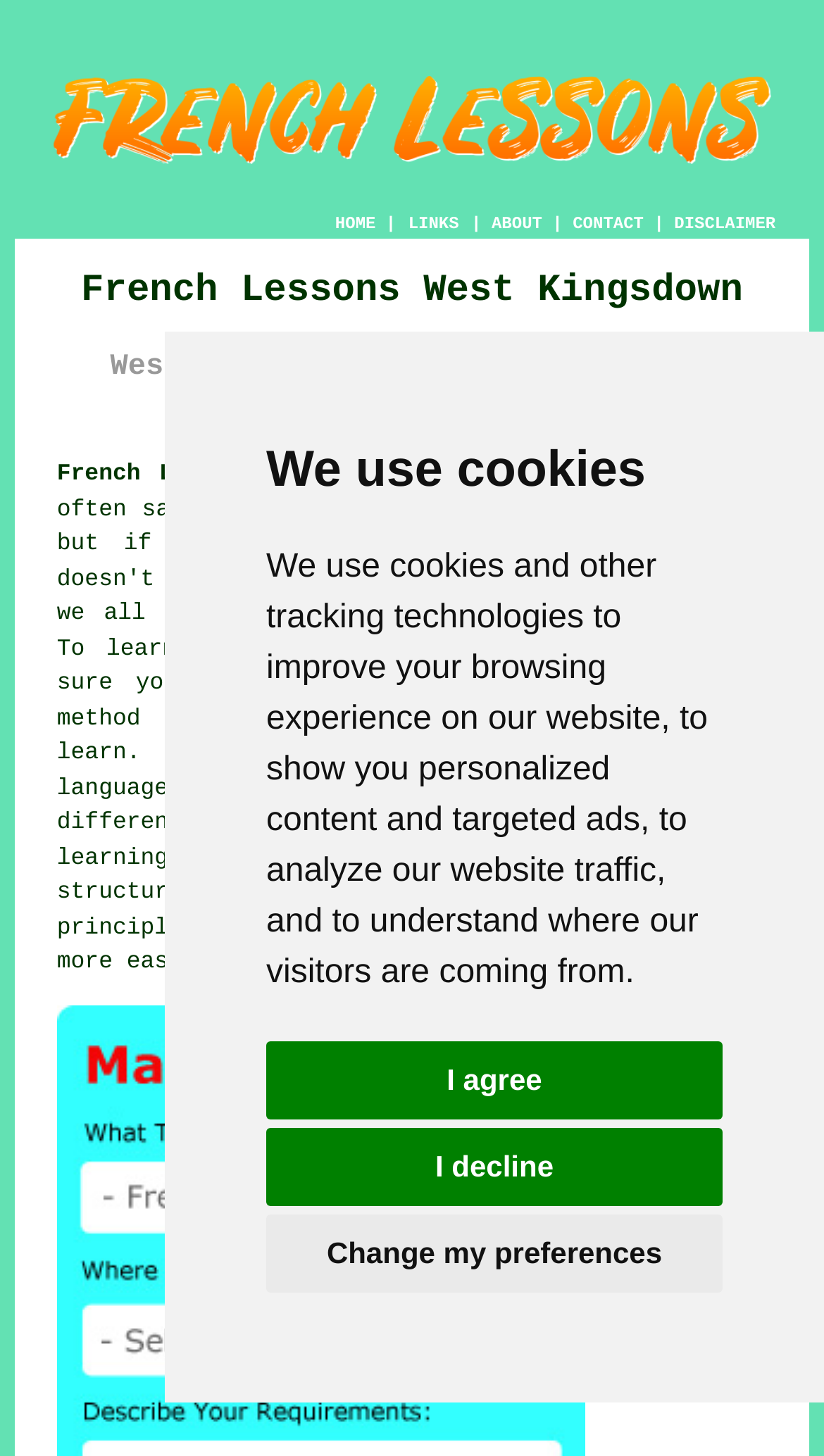Identify the bounding box coordinates for the element you need to click to achieve the following task: "read DISCLAIMER". Provide the bounding box coordinates as four float numbers between 0 and 1, in the form [left, top, right, bottom].

[0.818, 0.148, 0.941, 0.161]